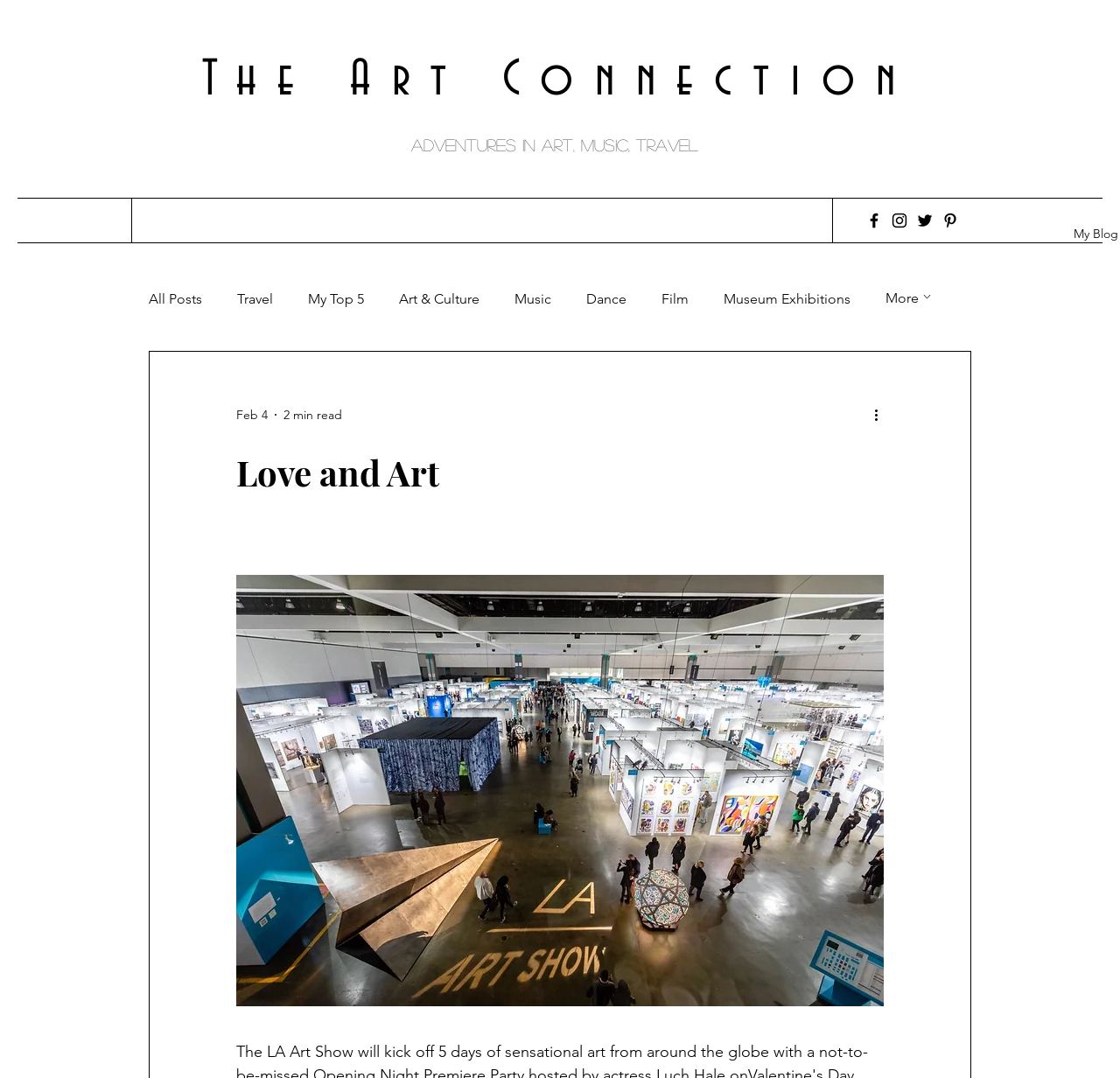Please determine the bounding box coordinates for the element that should be clicked to follow these instructions: "Click on Facebook link".

[0.772, 0.196, 0.789, 0.213]